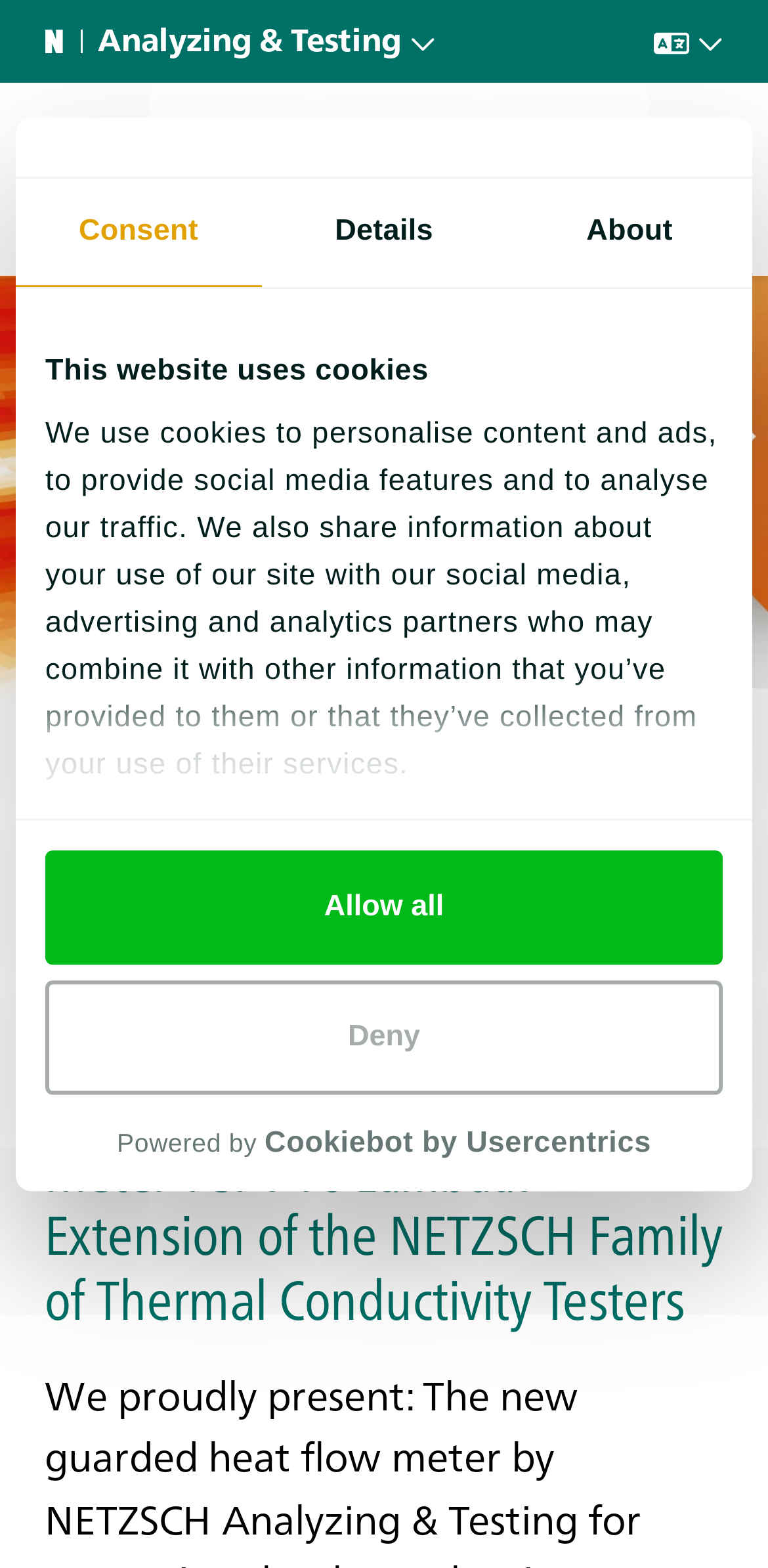Using floating point numbers between 0 and 1, provide the bounding box coordinates in the format (top-left x, top-left y, bottom-right x, bottom-right y). Locate the UI element described here: Business

None